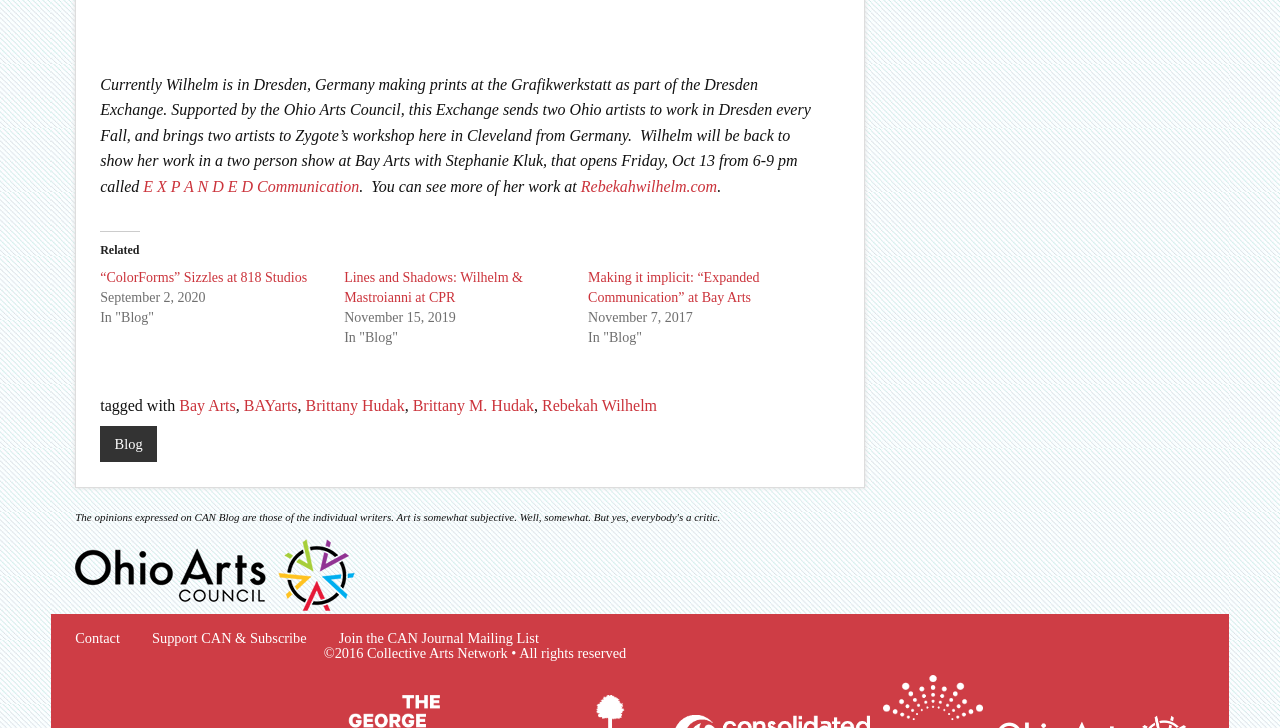Kindly determine the bounding box coordinates of the area that needs to be clicked to fulfill this instruction: "Contact the Collective Arts Network".

[0.059, 0.867, 0.094, 0.887]